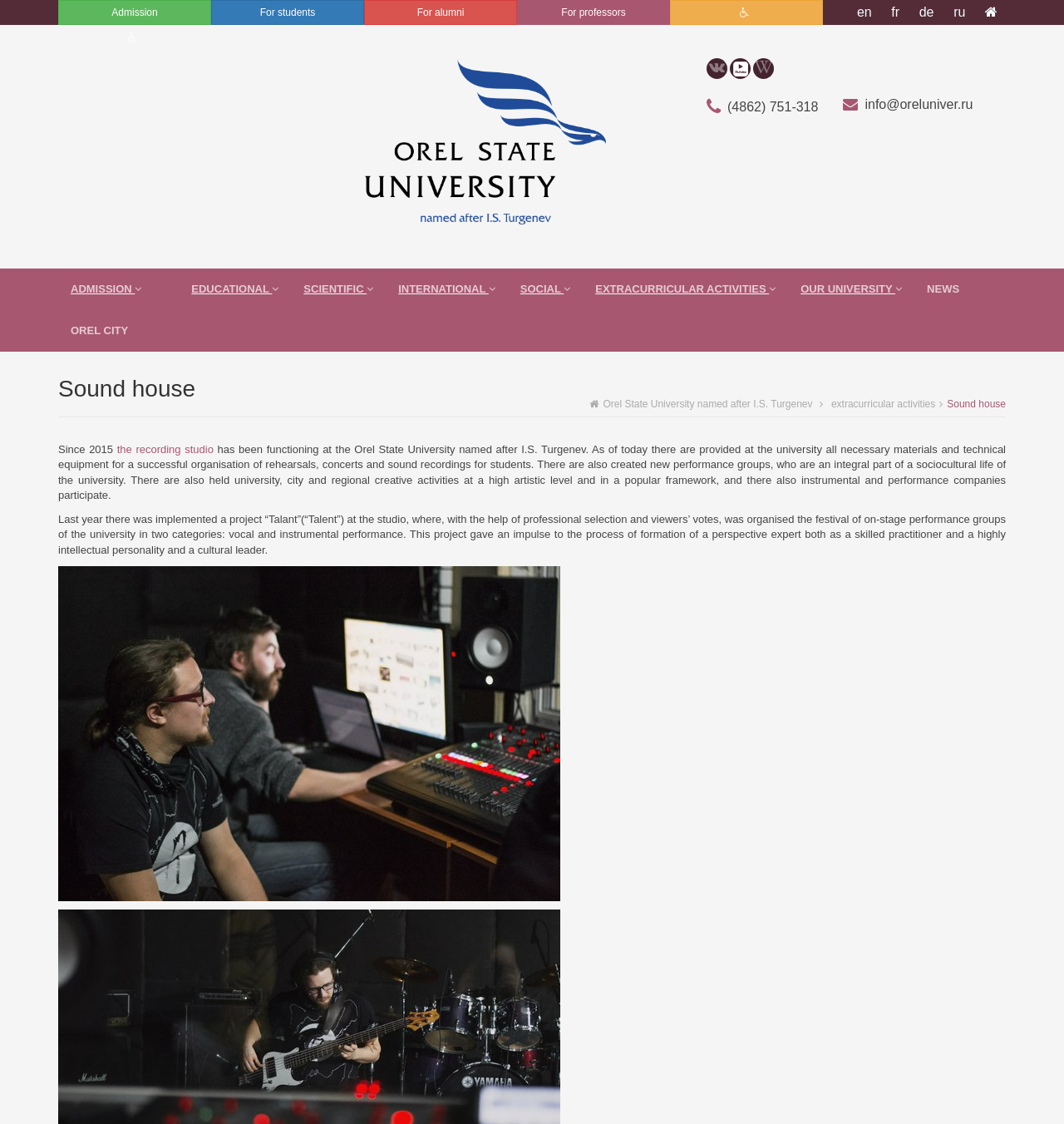Please identify the bounding box coordinates of the area I need to click to accomplish the following instruction: "Learn about extracurricular activities".

[0.548, 0.239, 0.741, 0.276]